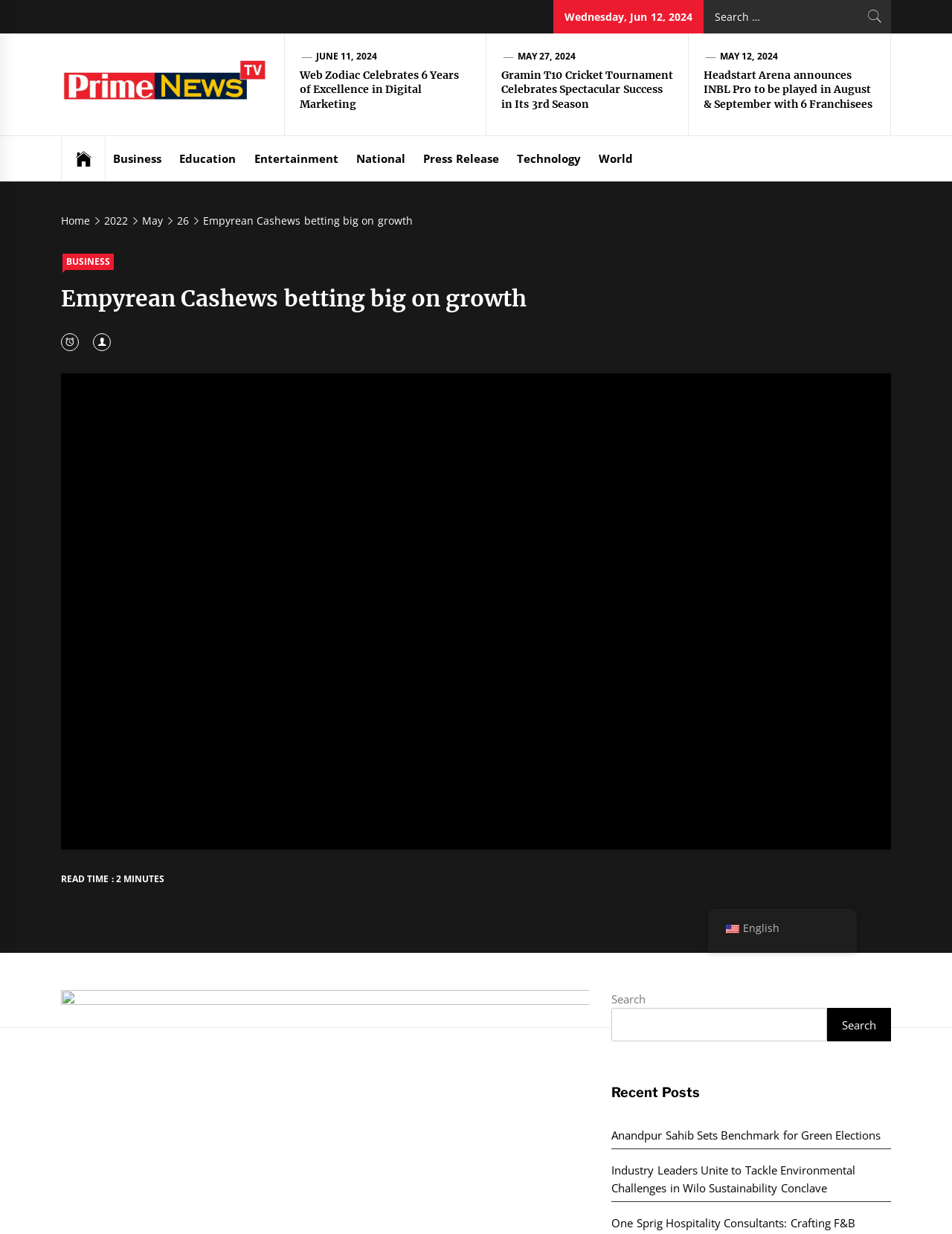Can you determine the bounding box coordinates of the area that needs to be clicked to fulfill the following instruction: "Search for something"?

[0.739, 0.0, 0.936, 0.027]